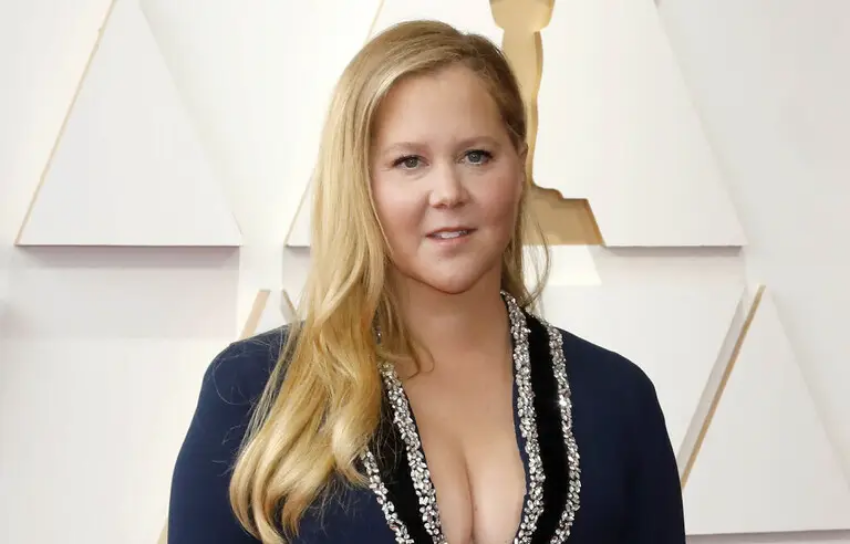Using a single word or phrase, answer the following question: 
What is the color of Amy Schumer's gown?

Deep navy